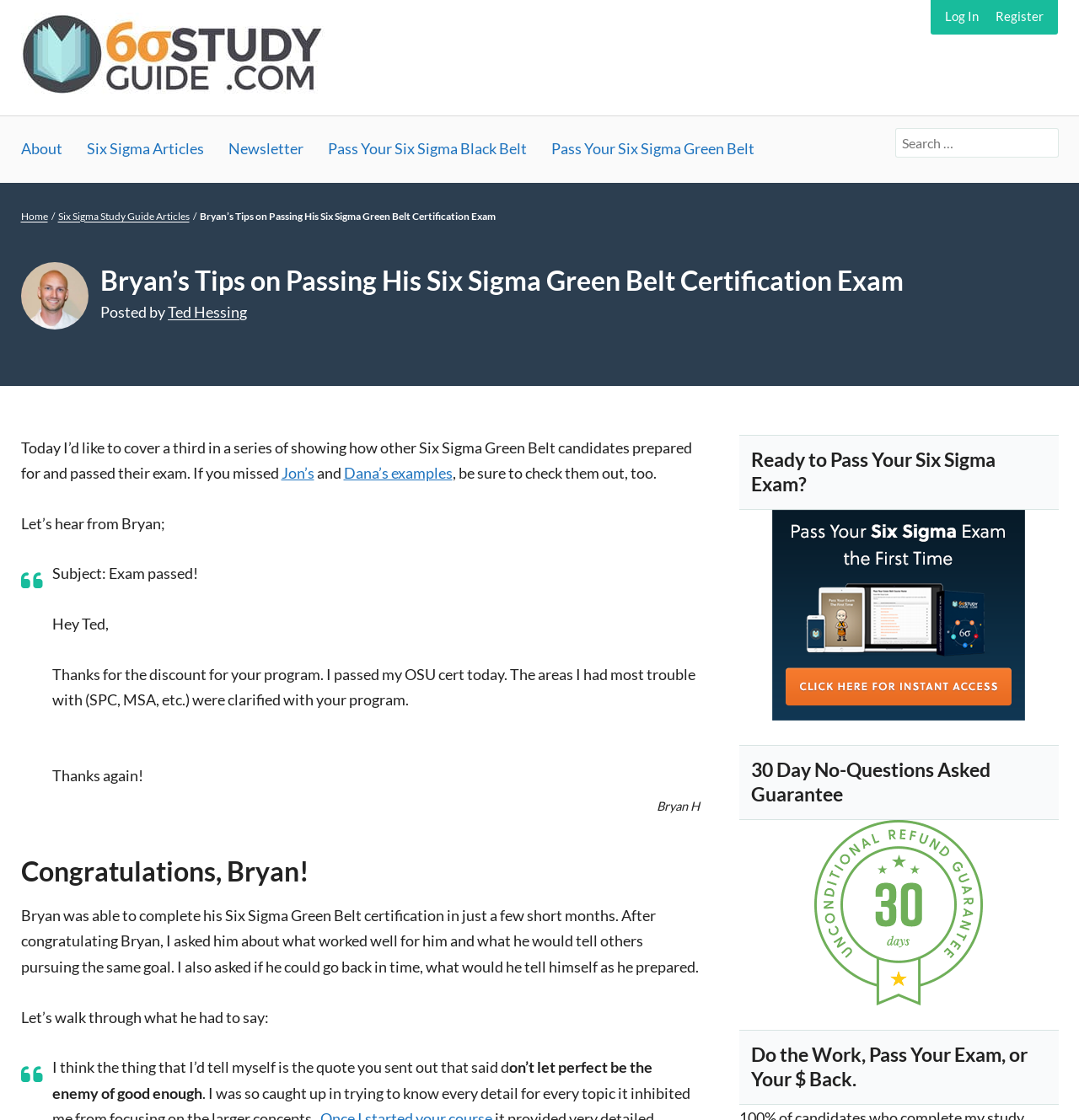Describe the entire webpage, focusing on both content and design.

This webpage is about Six Sigma Green Belt certification exam preparation. At the top left, there is a link to "Six Sigma Study Guide" accompanied by an image, and a brief description of the study guide. Below this, there are several links to other related pages, including "About", "Six Sigma Articles", "Newsletter", and "Pass Your Six Sigma Black Belt" and "Pass Your Six Sigma Green Belt". 

On the top right, there are links to "Log In" and "Register", as well as a search bar with a placeholder text "Search for:". 

The main content of the webpage is an article titled "Bryan’s Tips on Passing His Six Sigma Green Belt Certification Exam". The article is divided into sections, with headings and blockquotes. The article starts with an introduction, followed by a blockquote of an email from Bryan, who has passed his Six Sigma Green Belt certification exam. The email expresses gratitude for the program and mentions the areas where the program helped. 

Below the blockquote, there is a heading "Congratulations, Bryan!" followed by a section where Bryan shares his experience and tips for preparing for the exam. The article concludes with a section titled "Ready to Pass Your Six Sigma Exam?" which appears to be a call to action, followed by two more sections highlighting a 30-day no-questions-asked guarantee and a promise to refund the money if the exam is not passed.